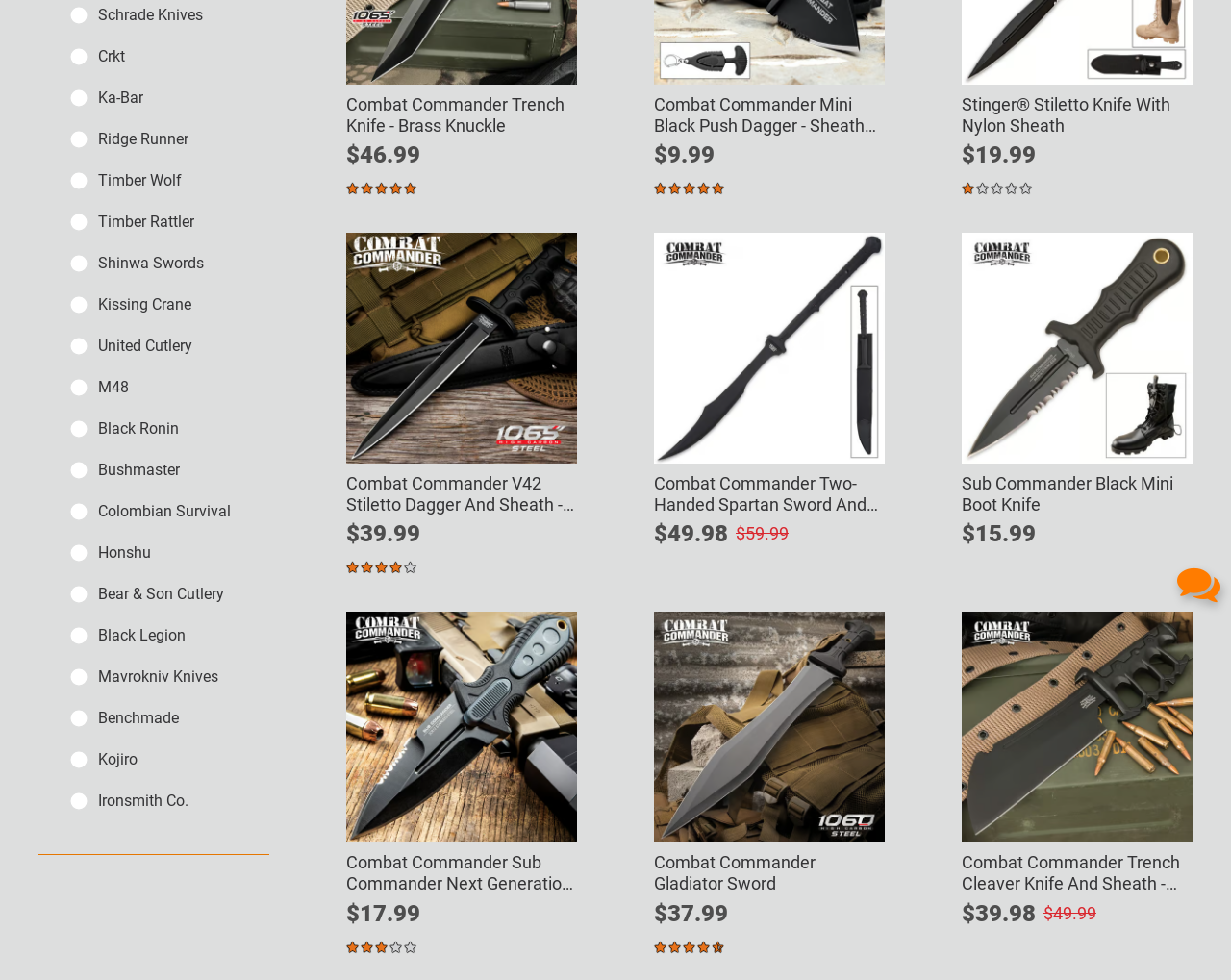Provide the bounding box coordinates of the HTML element described by the text: "parent_node: undefined". The coordinates should be in the format [left, top, right, bottom] with values between 0 and 1.

[0.963, 0.236, 0.991, 0.27]